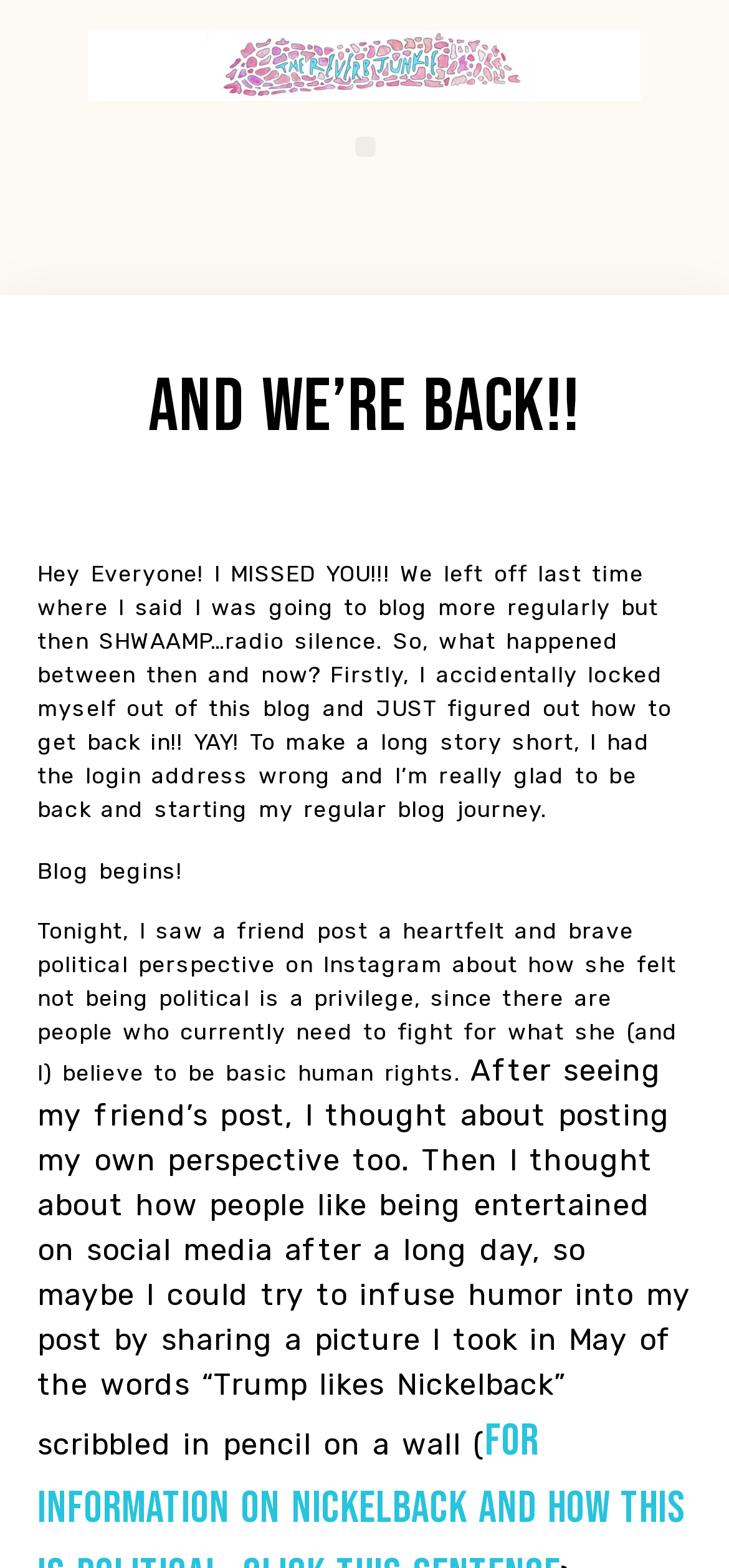What is the primary heading on this webpage?

AND WE’RE BACK!!